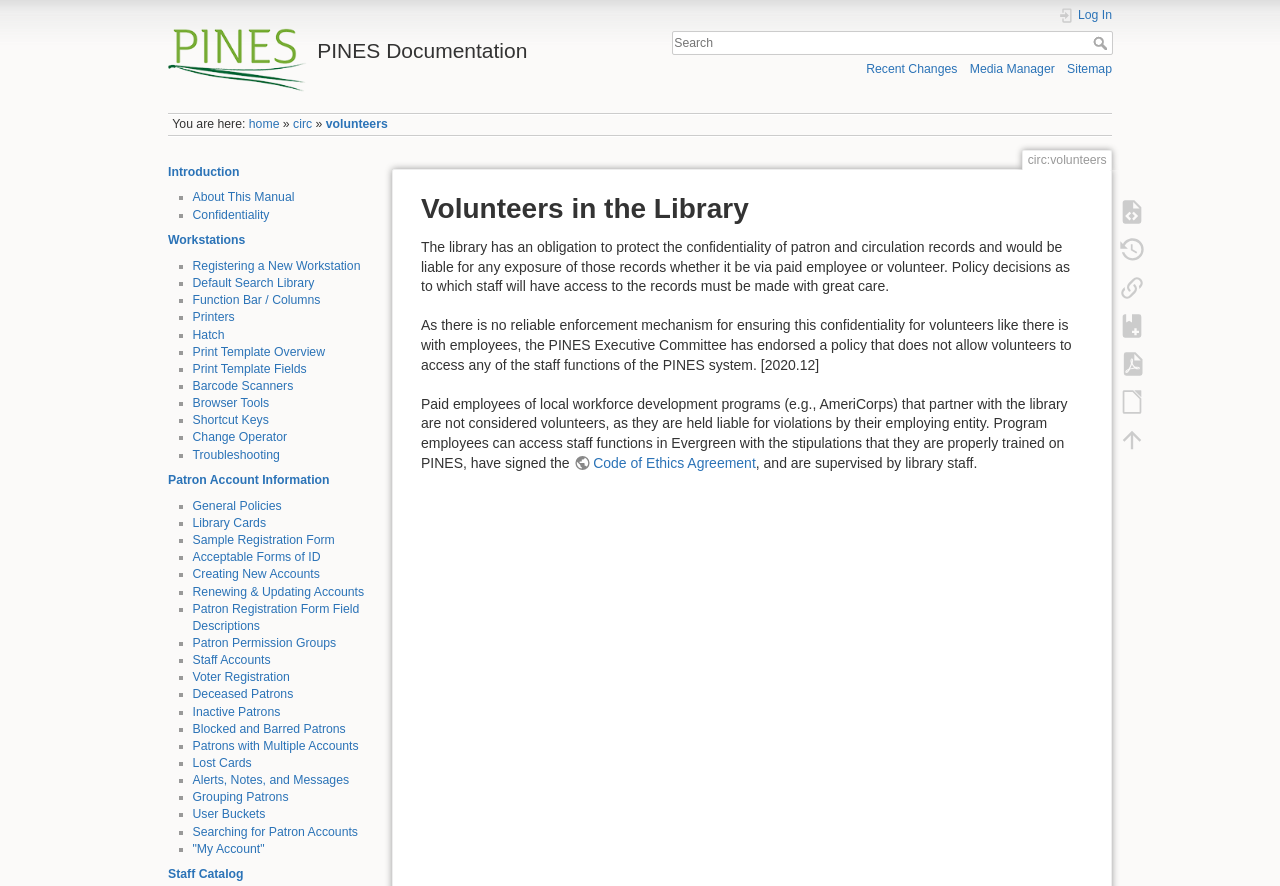Pinpoint the bounding box coordinates of the area that must be clicked to complete this instruction: "view volunteers introduction".

[0.255, 0.132, 0.303, 0.148]